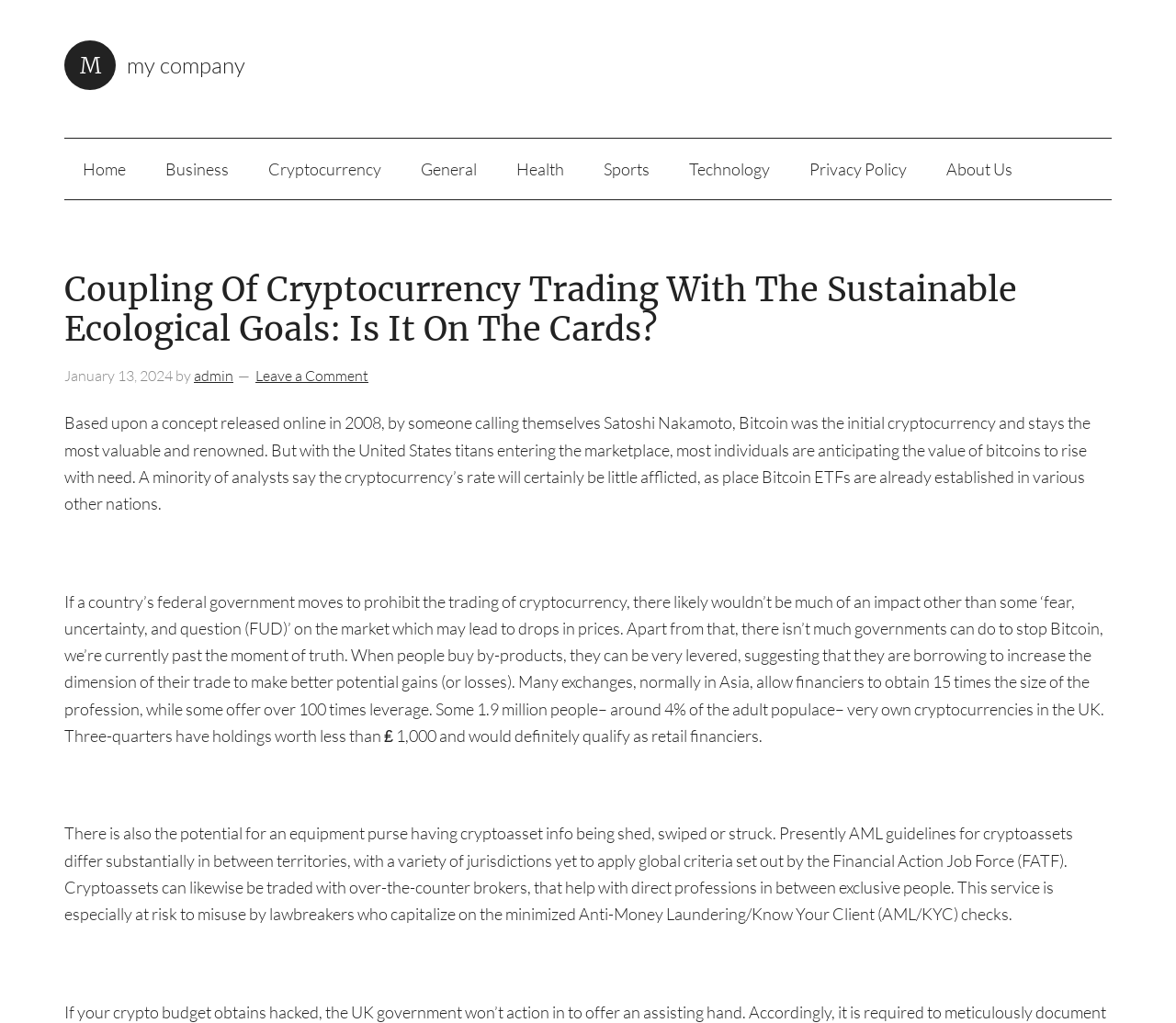Who is the author of the article?
Based on the screenshot, respond with a single word or phrase.

admin